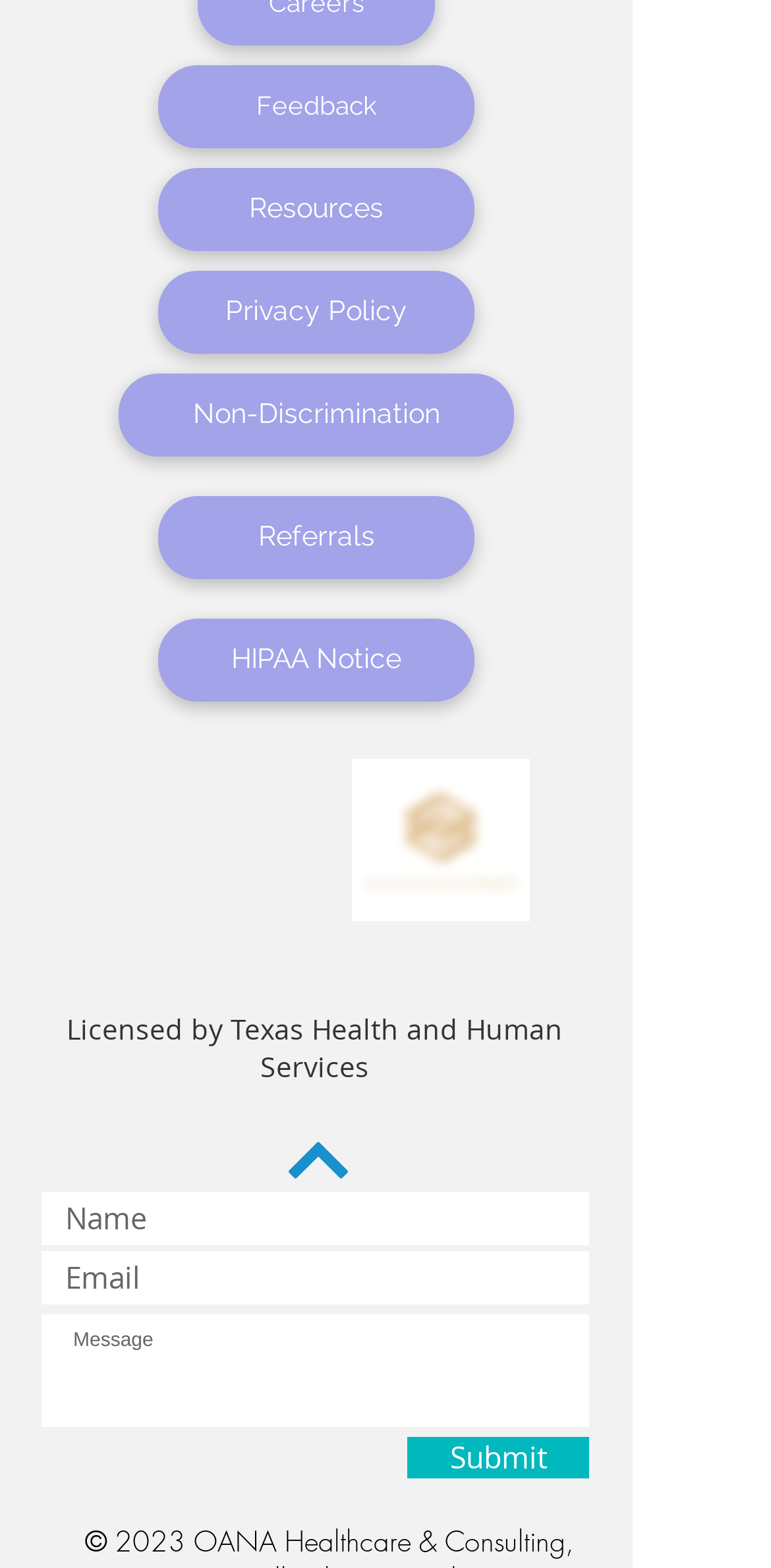Find the bounding box coordinates of the element to click in order to complete this instruction: "Enter your name". The bounding box coordinates must be four float numbers between 0 and 1, denoted as [left, top, right, bottom].

[0.054, 0.76, 0.764, 0.794]